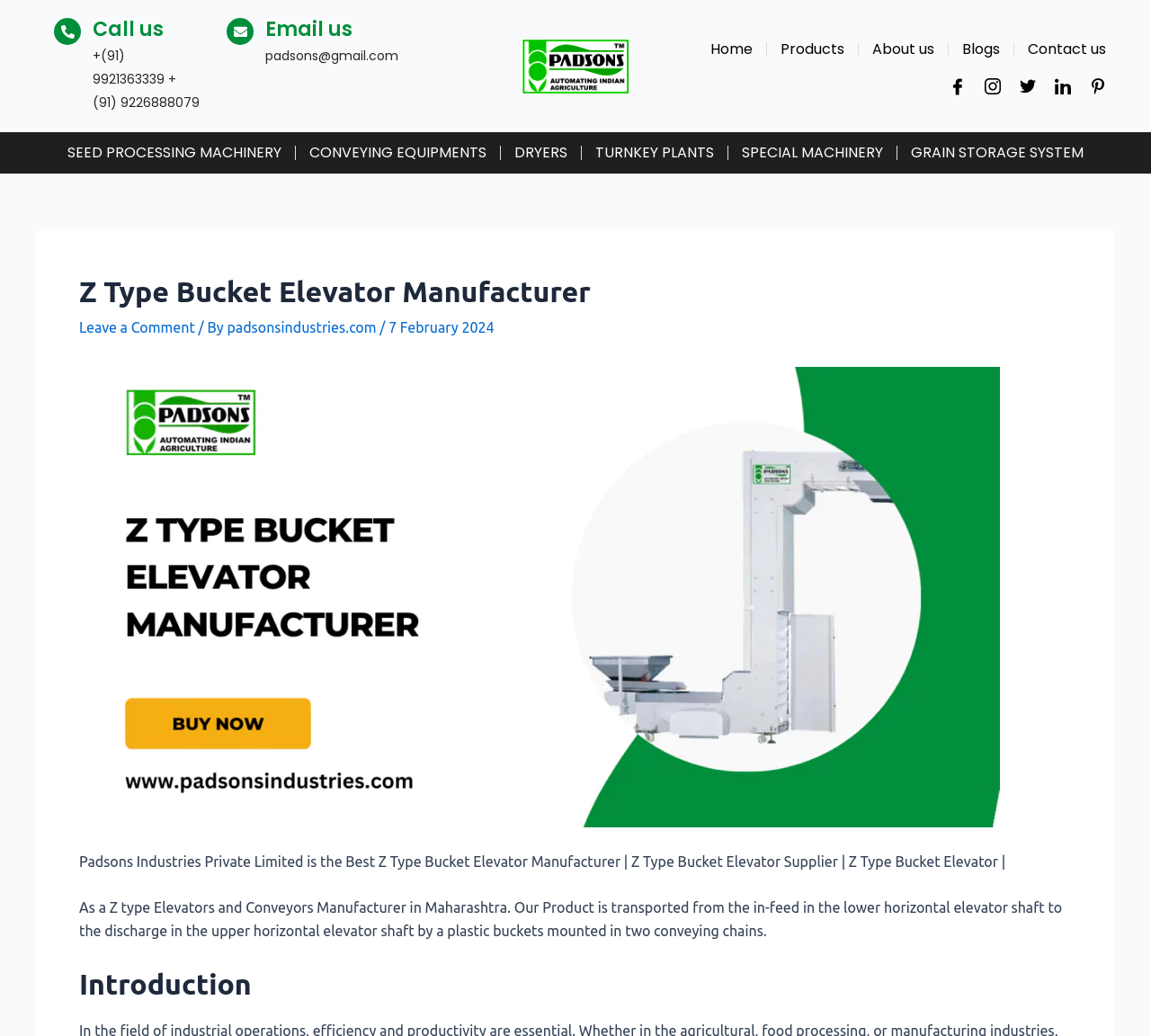Provide the bounding box coordinates of the HTML element this sentence describes: "About us". The bounding box coordinates consist of four float numbers between 0 and 1, i.e., [left, top, right, bottom].

[0.758, 0.036, 0.812, 0.058]